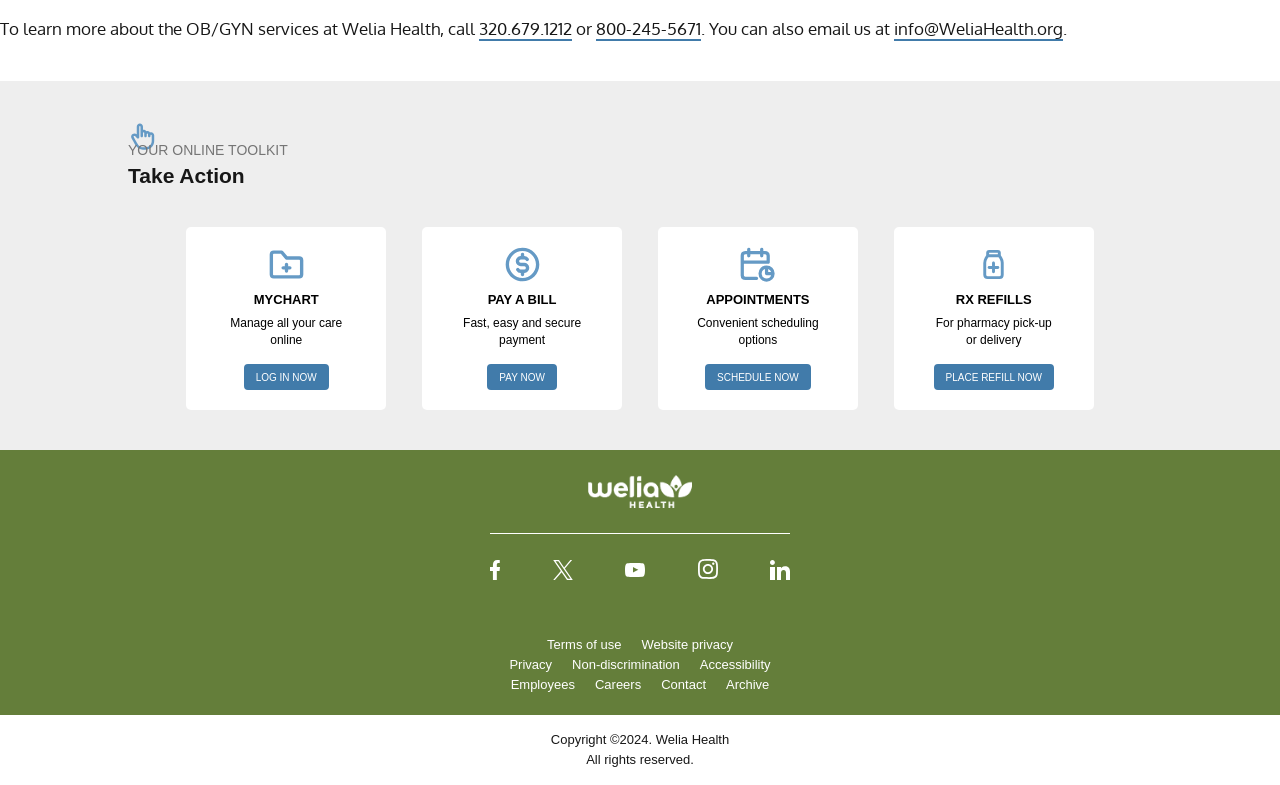Pinpoint the bounding box coordinates of the area that should be clicked to complete the following instruction: "Pay a bill". The coordinates must be given as four float numbers between 0 and 1, i.e., [left, top, right, bottom].

[0.381, 0.464, 0.435, 0.497]